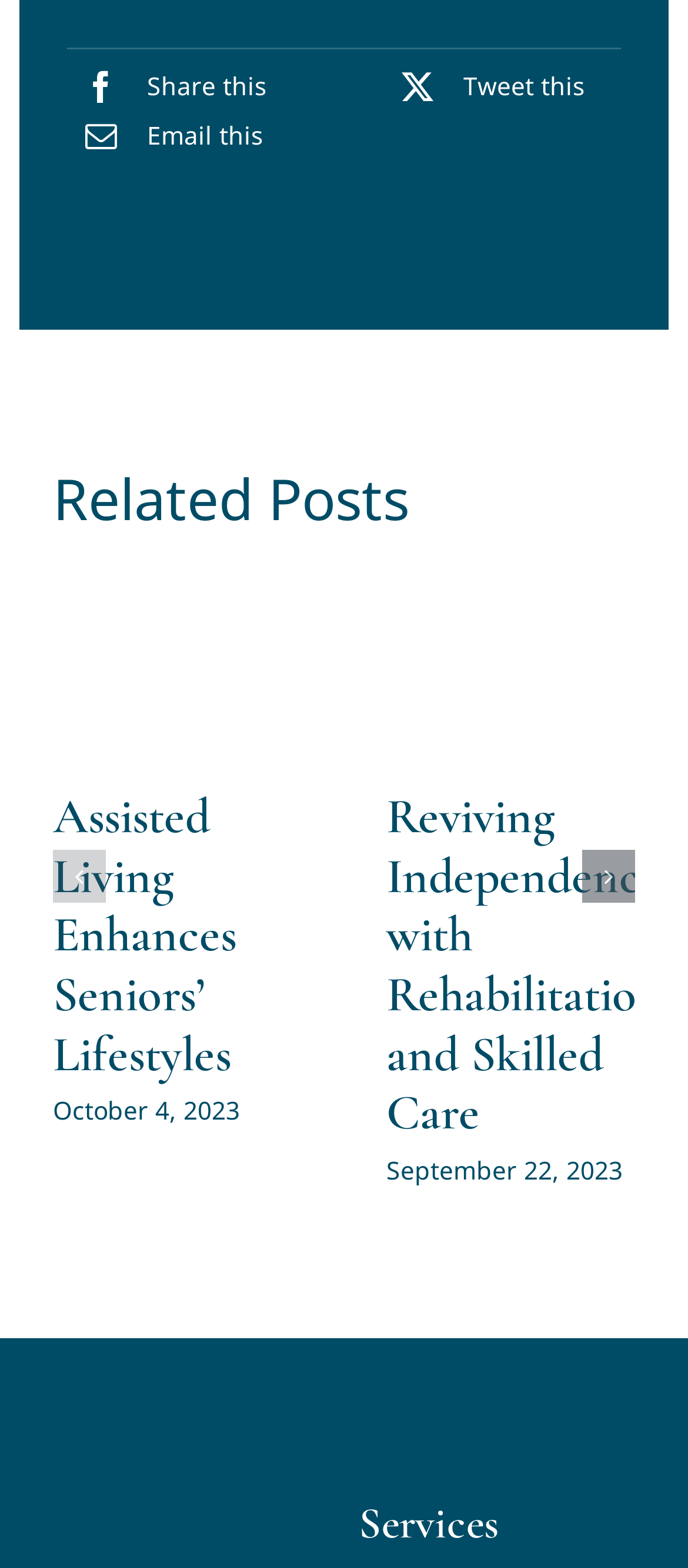What is the title of the first related post?
Answer the question with just one word or phrase using the image.

Assisted Living Enhances Seniors’ Lifestyles